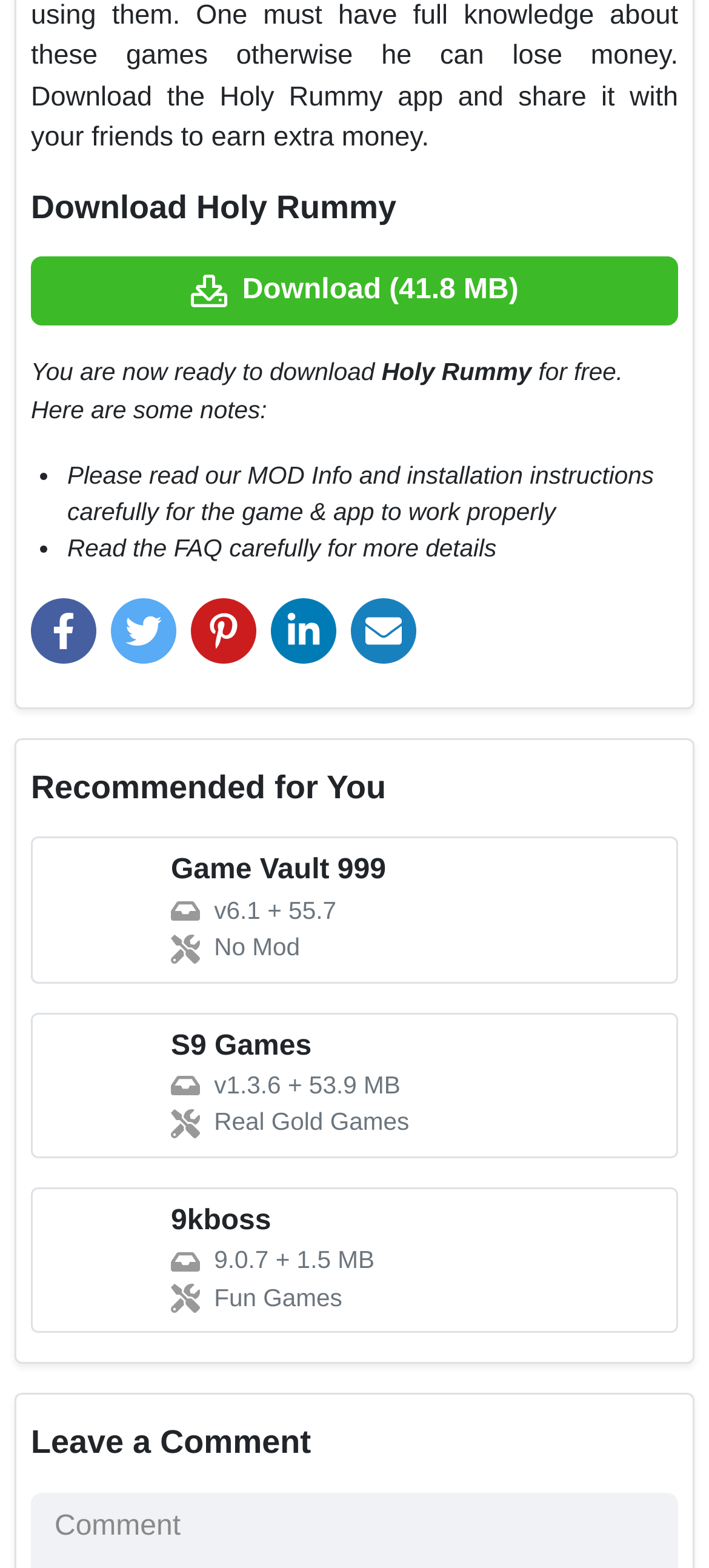Please provide a one-word or phrase answer to the question: 
What is the name of the recommended game with version 6.1?

Game Vault 999